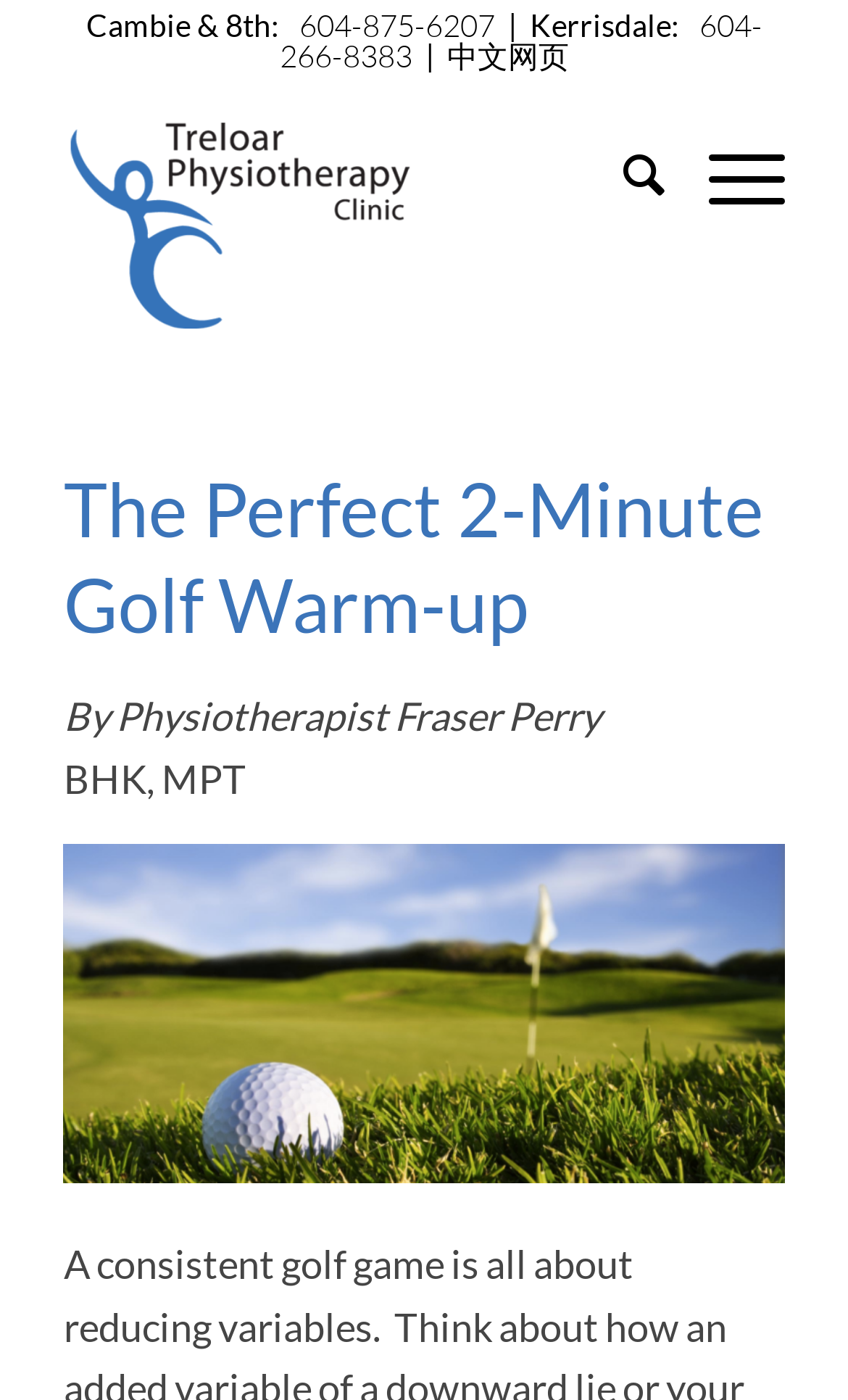Is the search function visible?
Provide a detailed and well-explained answer to the question.

I found a link with the text 'Search' on the webpage, but it is marked as 'hidden: True', which suggests that the search function is not visible.